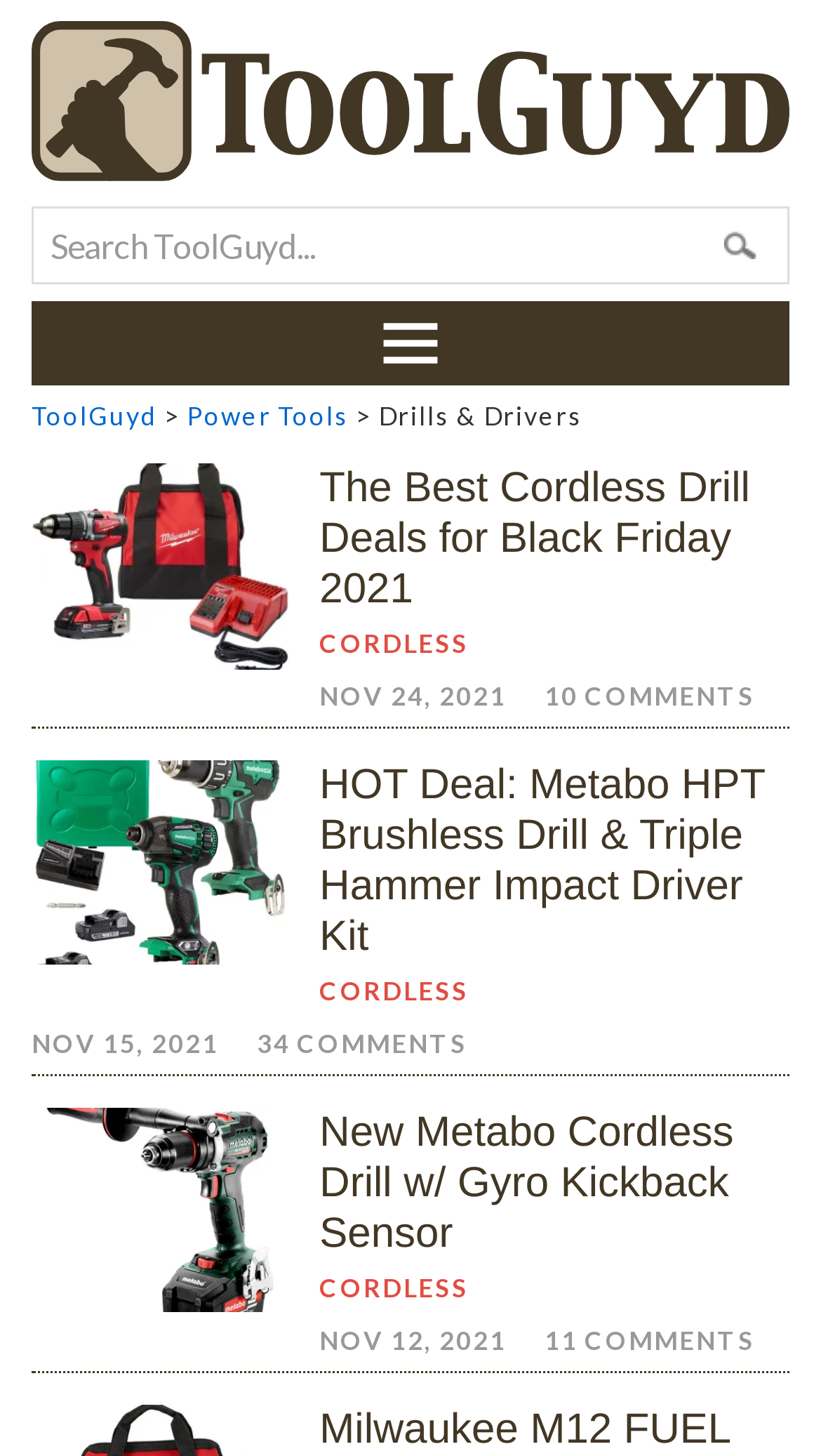Please identify the bounding box coordinates of the element's region that needs to be clicked to fulfill the following instruction: "Explore technology platforms". The bounding box coordinates should consist of four float numbers between 0 and 1, i.e., [left, top, right, bottom].

None